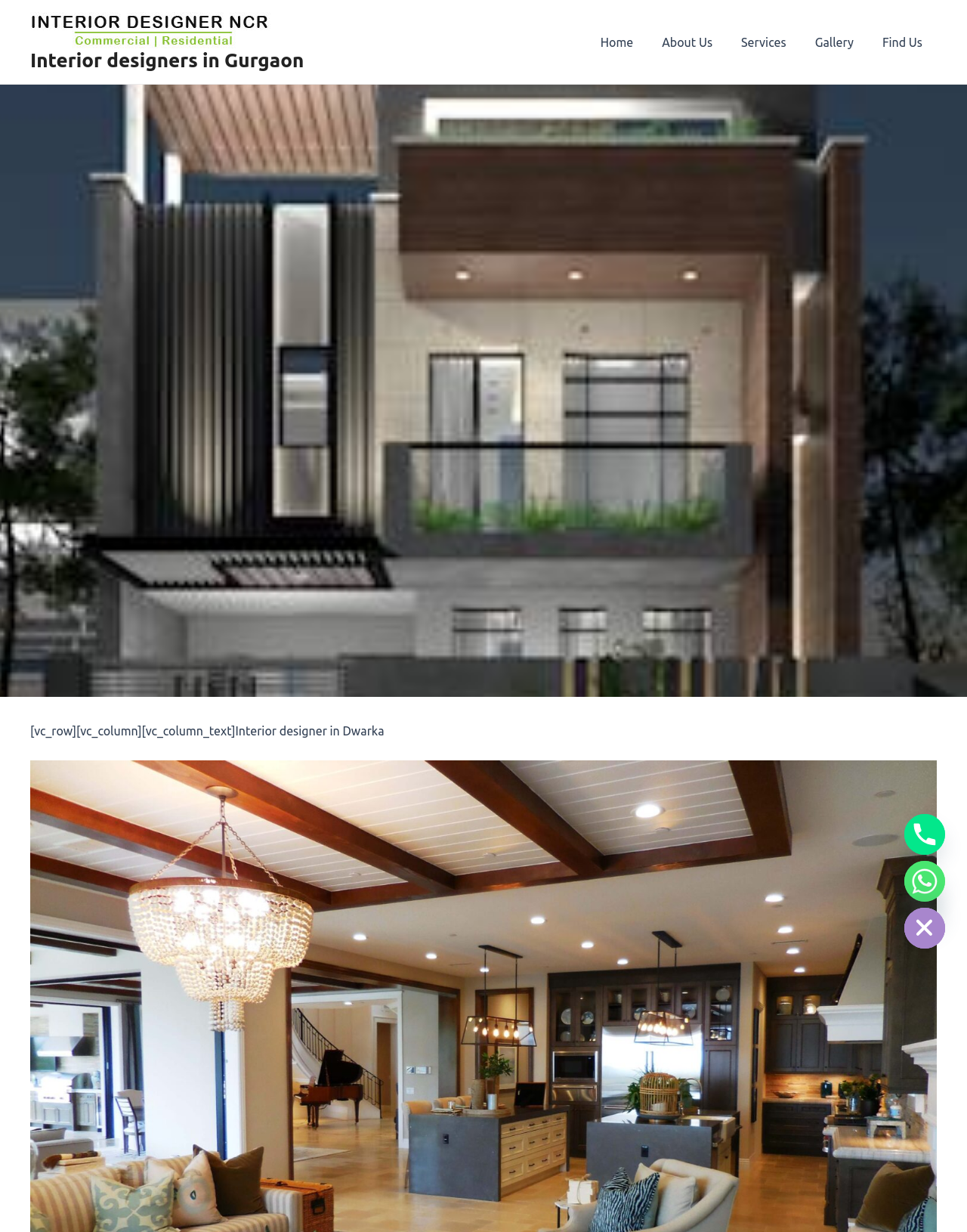Use a single word or phrase to respond to the question:
How many social media links are present in the bottom right corner?

2